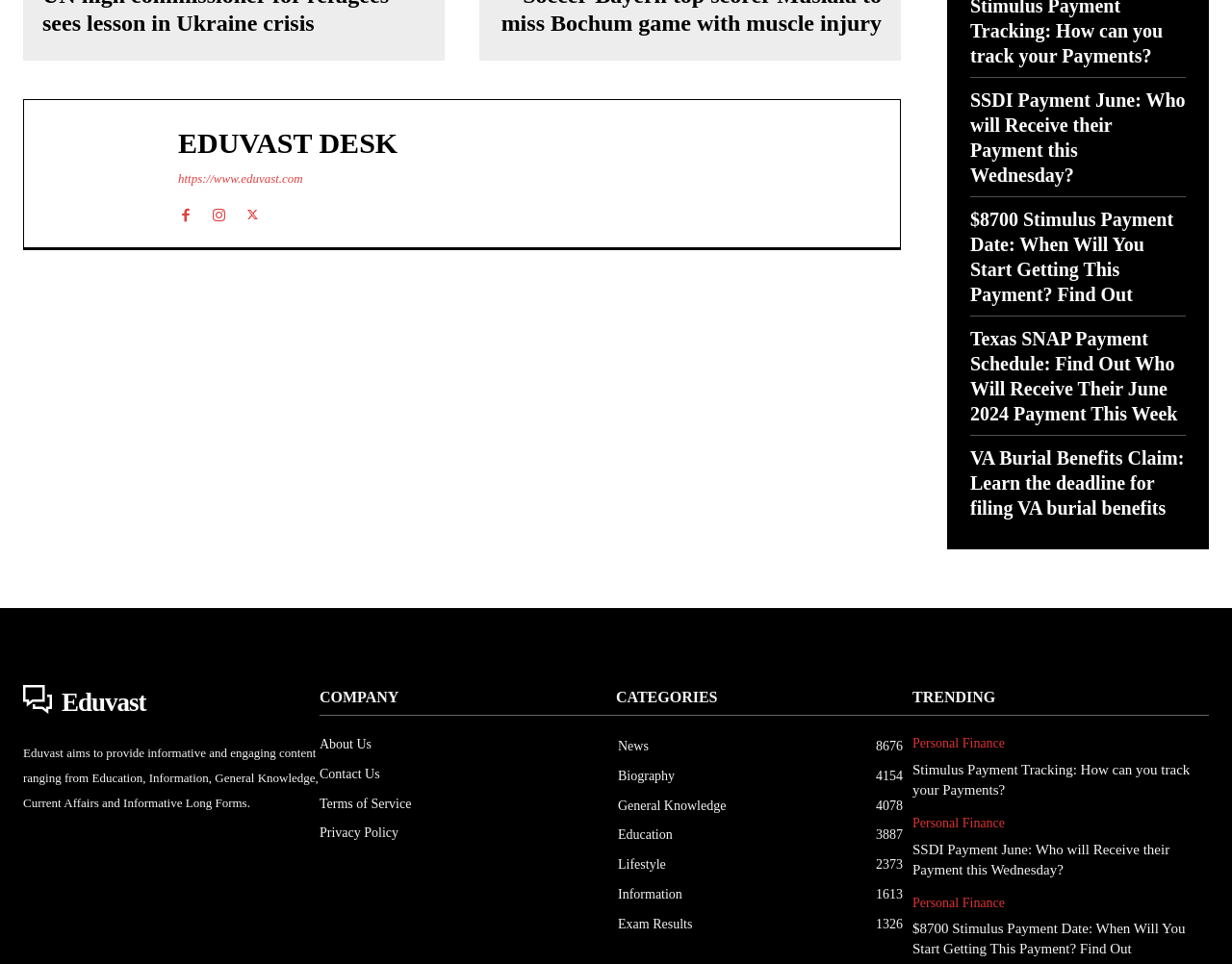Find the bounding box coordinates of the clickable element required to execute the following instruction: "Explore the News category". Provide the coordinates as four float numbers between 0 and 1, i.e., [left, top, right, bottom].

[0.502, 0.766, 0.526, 0.781]